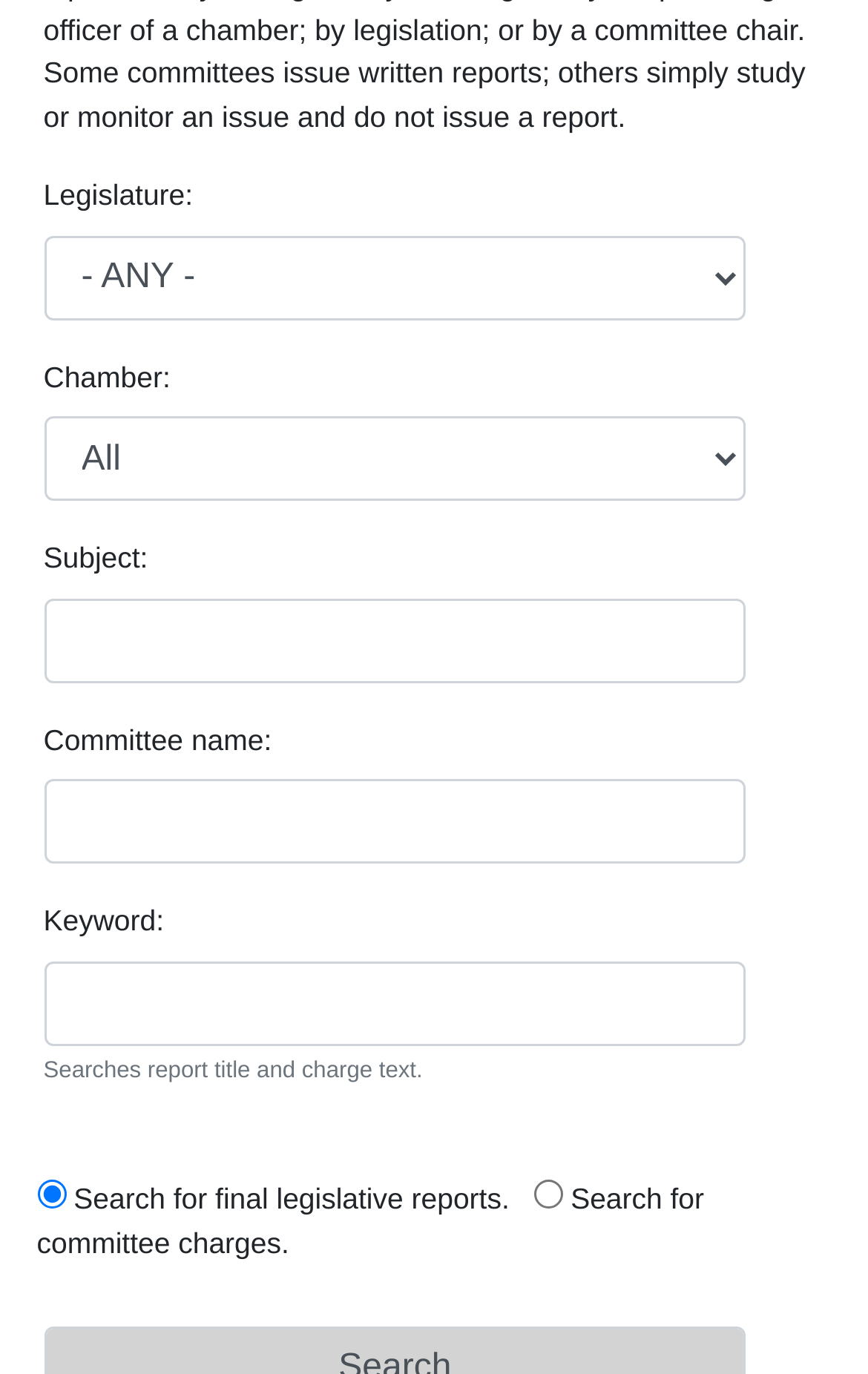Specify the bounding box coordinates (top-left x, top-left y, bottom-right x, bottom-right y) of the UI element in the screenshot that matches this description: parent_node: Subject: name="subject"

[0.05, 0.435, 0.86, 0.497]